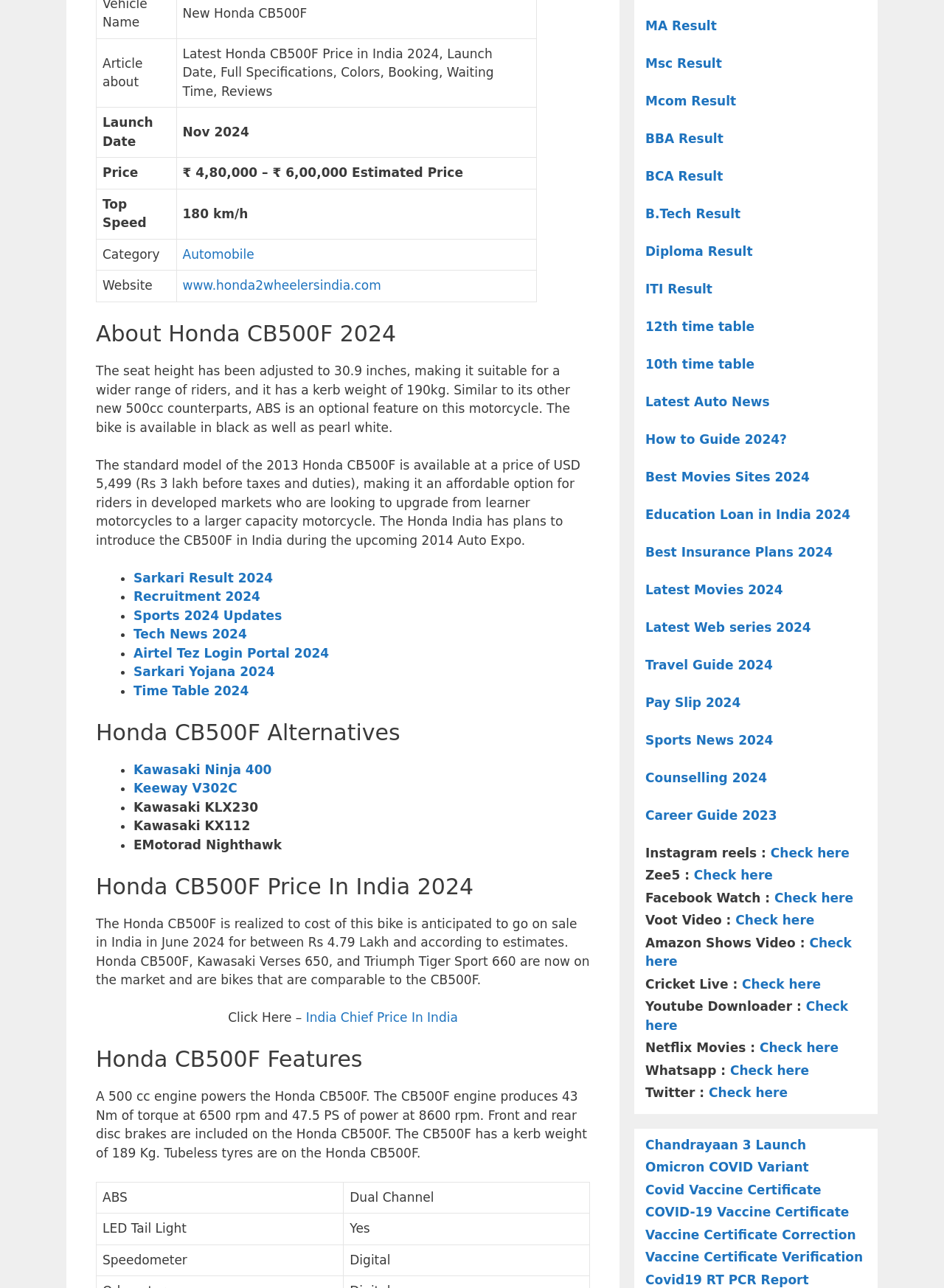Please mark the bounding box coordinates of the area that should be clicked to carry out the instruction: "Click on the 'Portfolio' link".

None